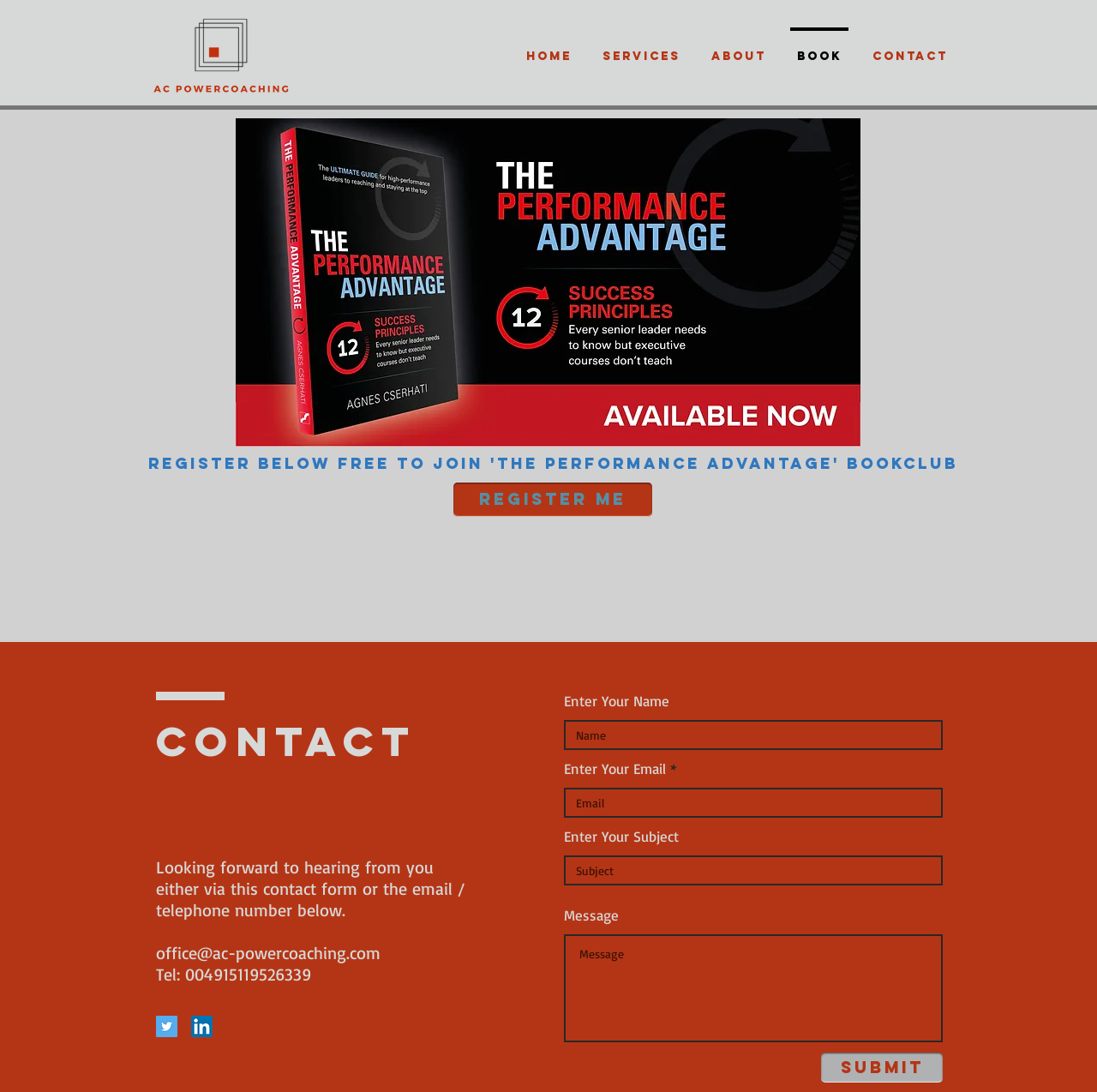Identify the bounding box coordinates for the region of the element that should be clicked to carry out the instruction: "Contact via email". The bounding box coordinates should be four float numbers between 0 and 1, i.e., [left, top, right, bottom].

[0.142, 0.863, 0.347, 0.882]